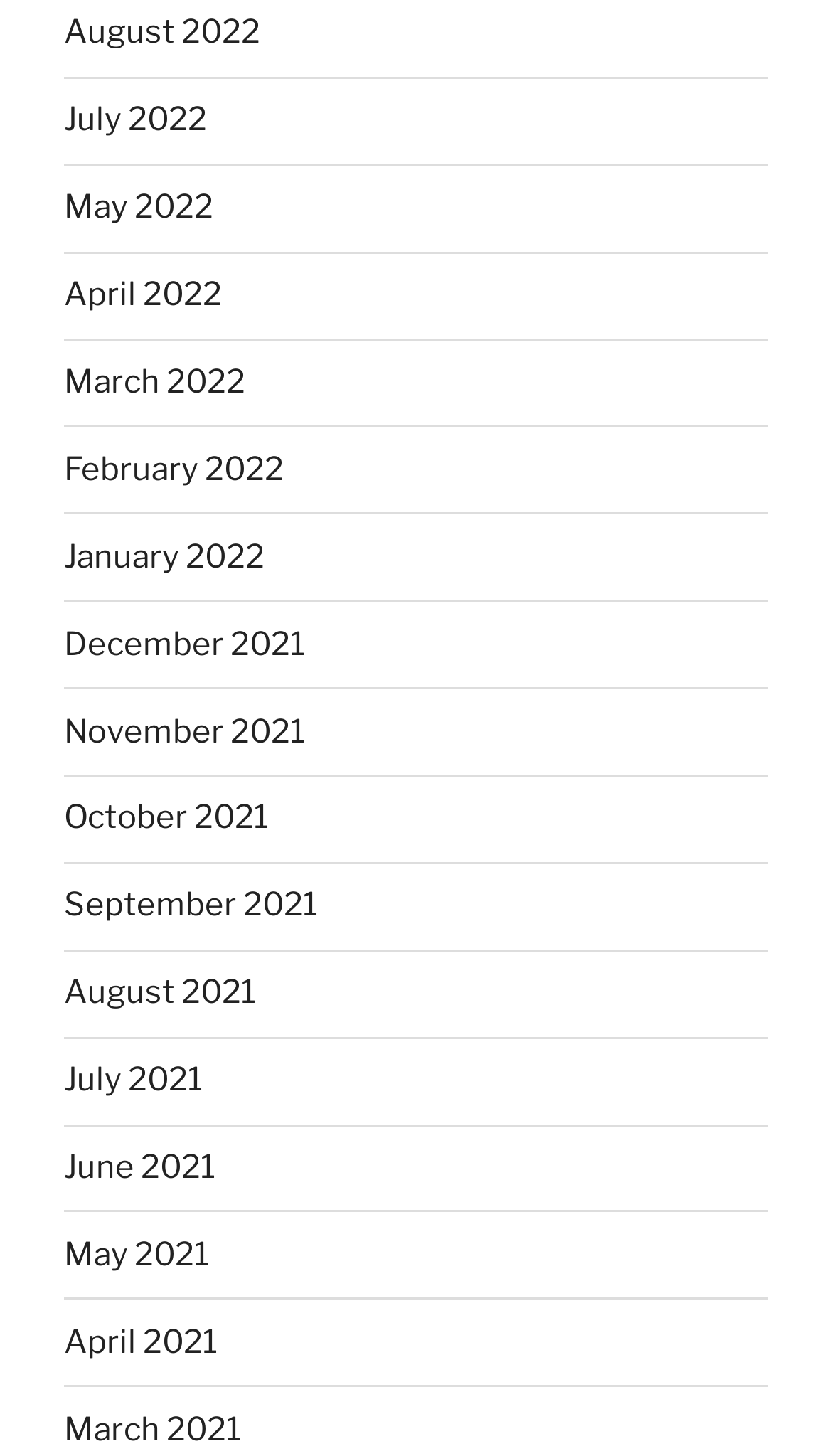Please find and report the bounding box coordinates of the element to click in order to perform the following action: "view January 2022". The coordinates should be expressed as four float numbers between 0 and 1, in the format [left, top, right, bottom].

[0.077, 0.369, 0.318, 0.395]